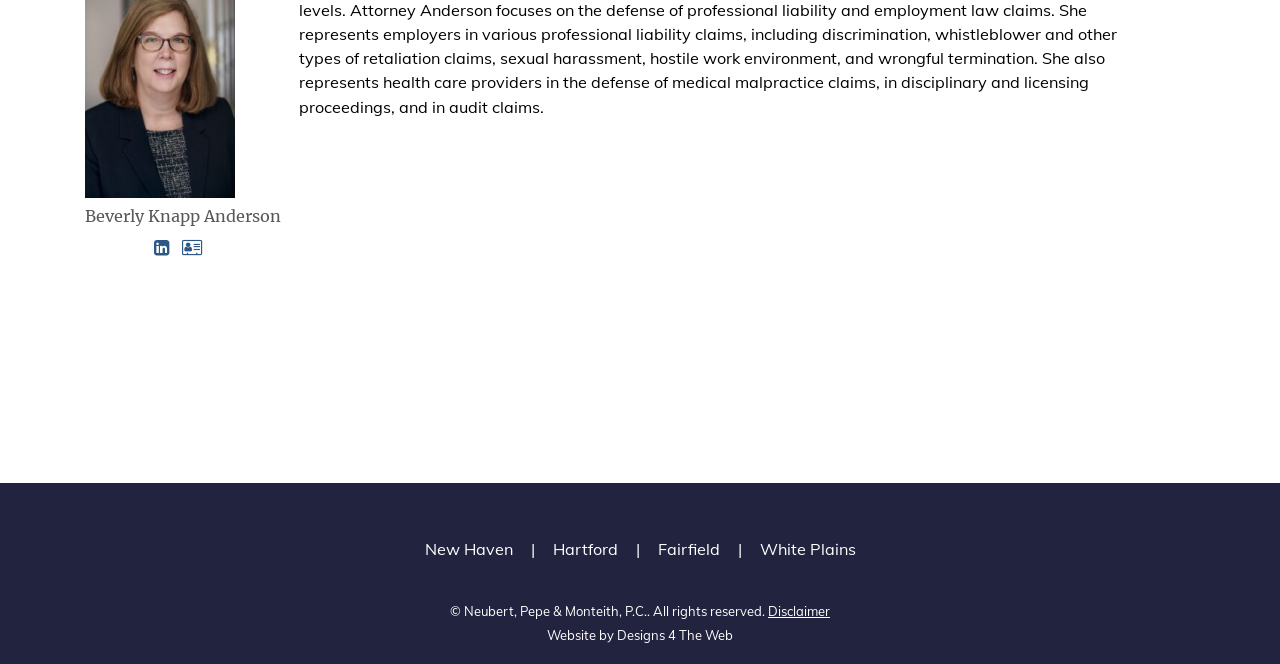Given the element description: "Hartford", predict the bounding box coordinates of this UI element. The coordinates must be four float numbers between 0 and 1, given as [left, top, right, bottom].

[0.432, 0.809, 0.482, 0.846]